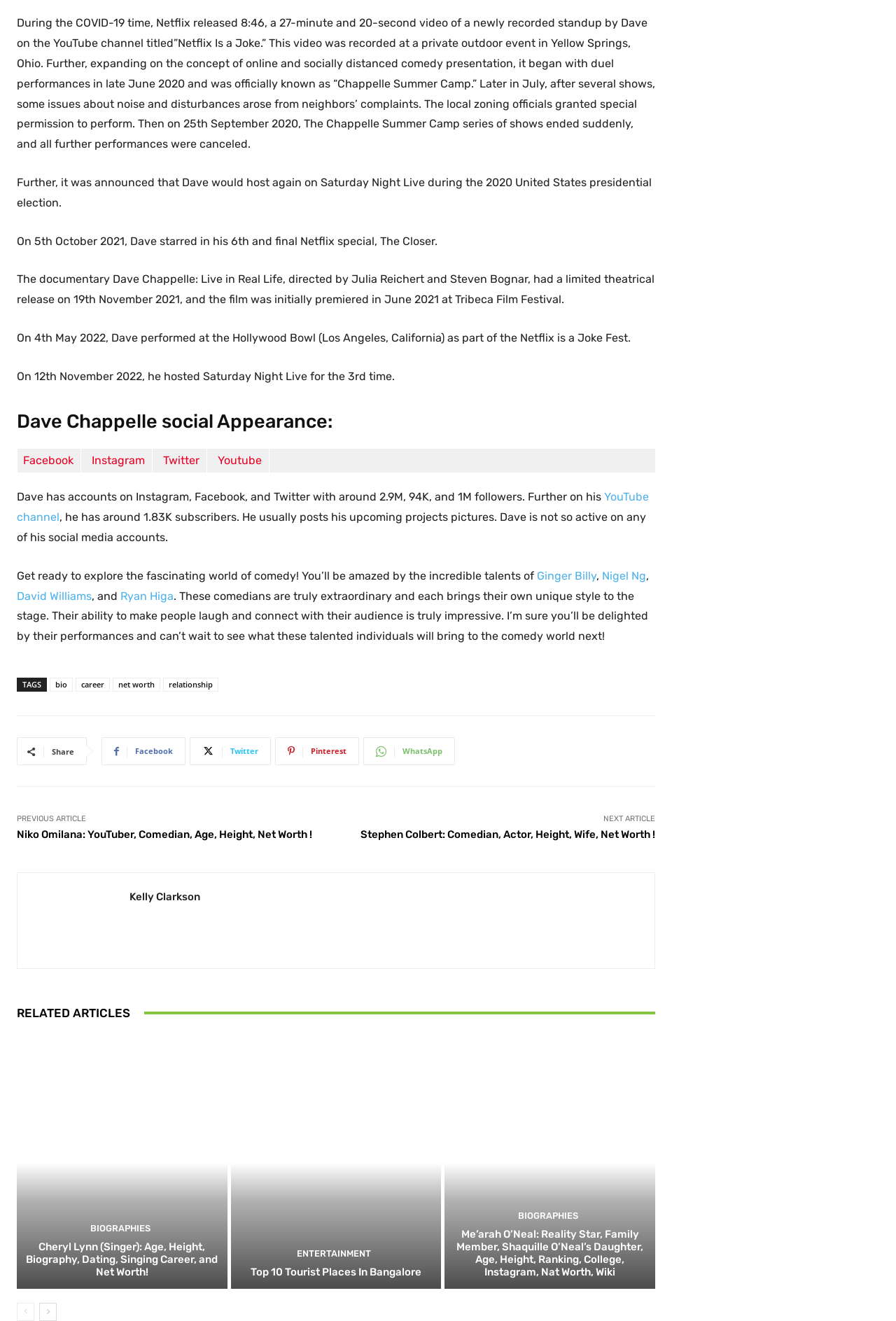What is the name of the comedian mentioned in the article? Examine the screenshot and reply using just one word or a brief phrase.

Dave Chappelle